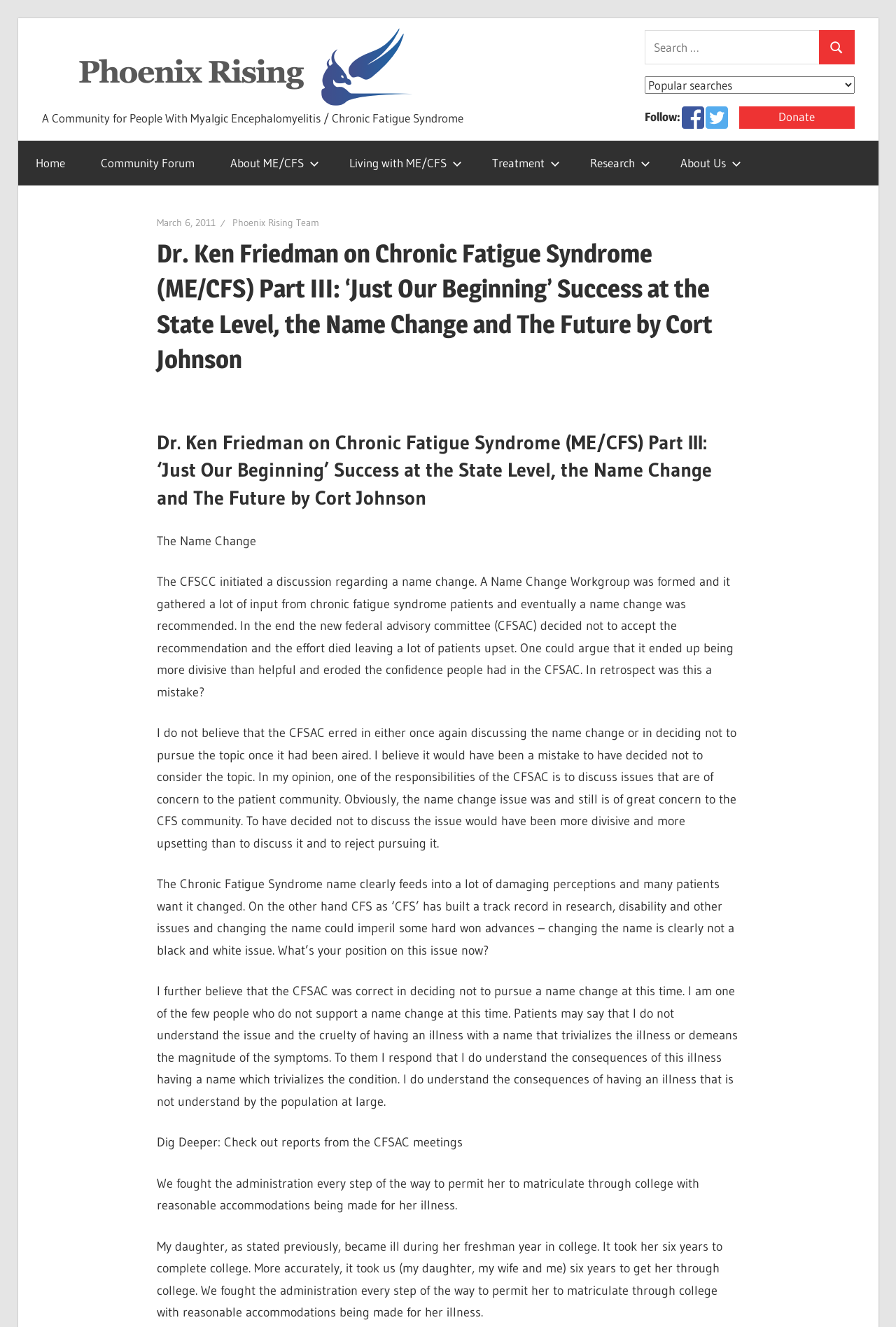What social media platforms are available for following?
Look at the image and provide a short answer using one word or a phrase.

Facebook and Twitter